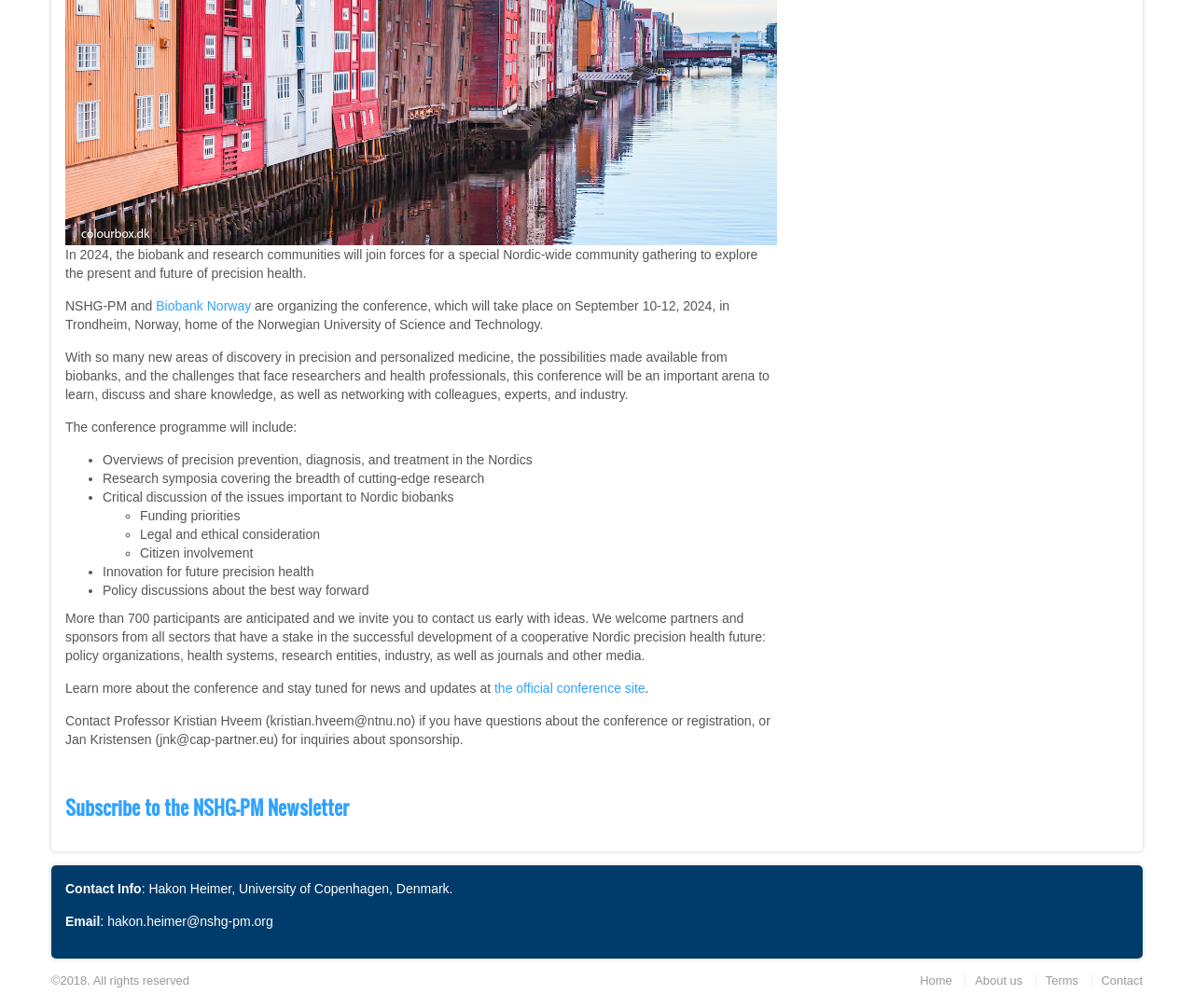Mark the bounding box of the element that matches the following description: "Subscribe to the NSHG-PM Newsletter".

[0.055, 0.787, 0.292, 0.814]